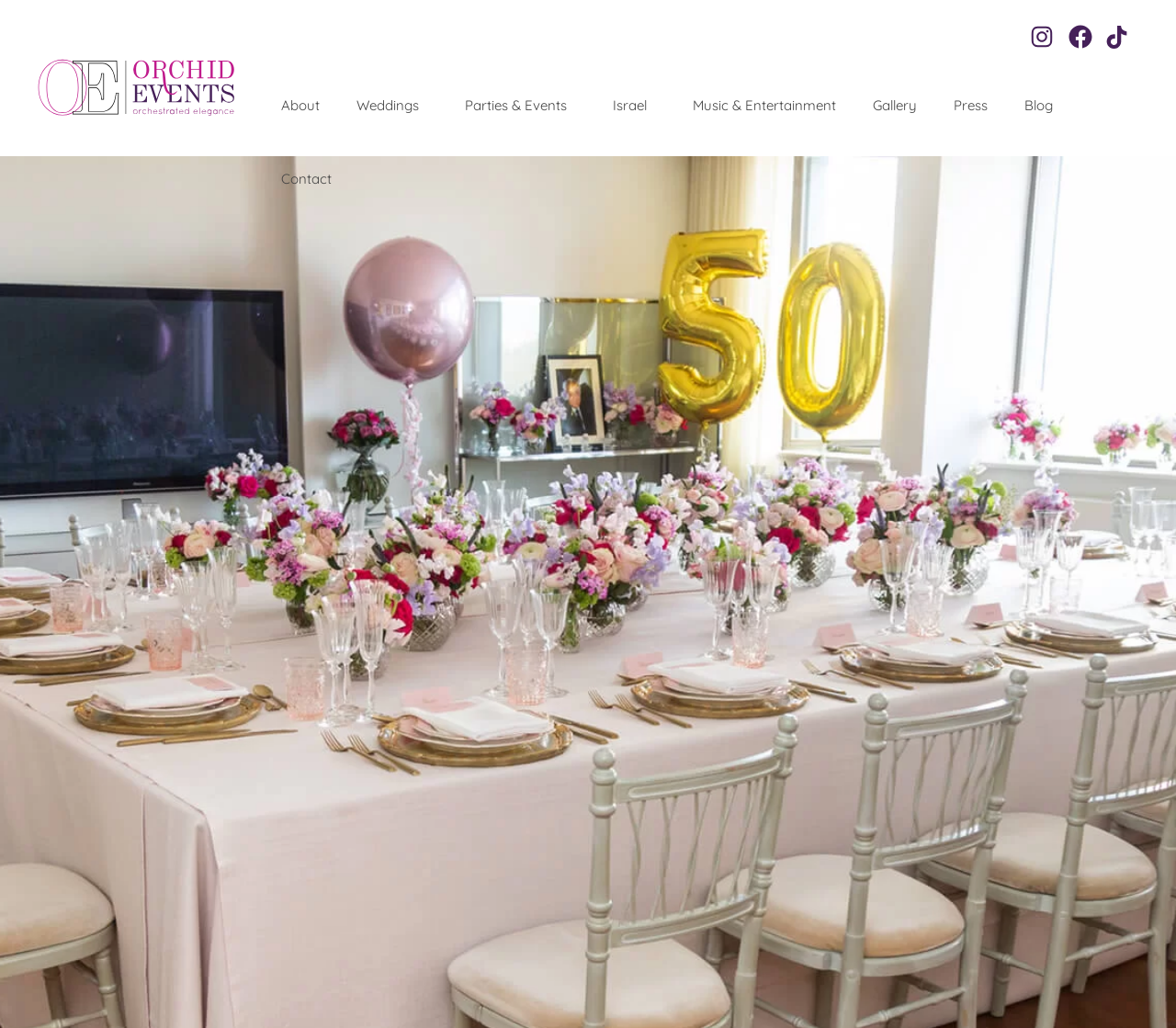Specify the bounding box coordinates of the area that needs to be clicked to achieve the following instruction: "Explore Weddings".

[0.288, 0.085, 0.38, 0.121]